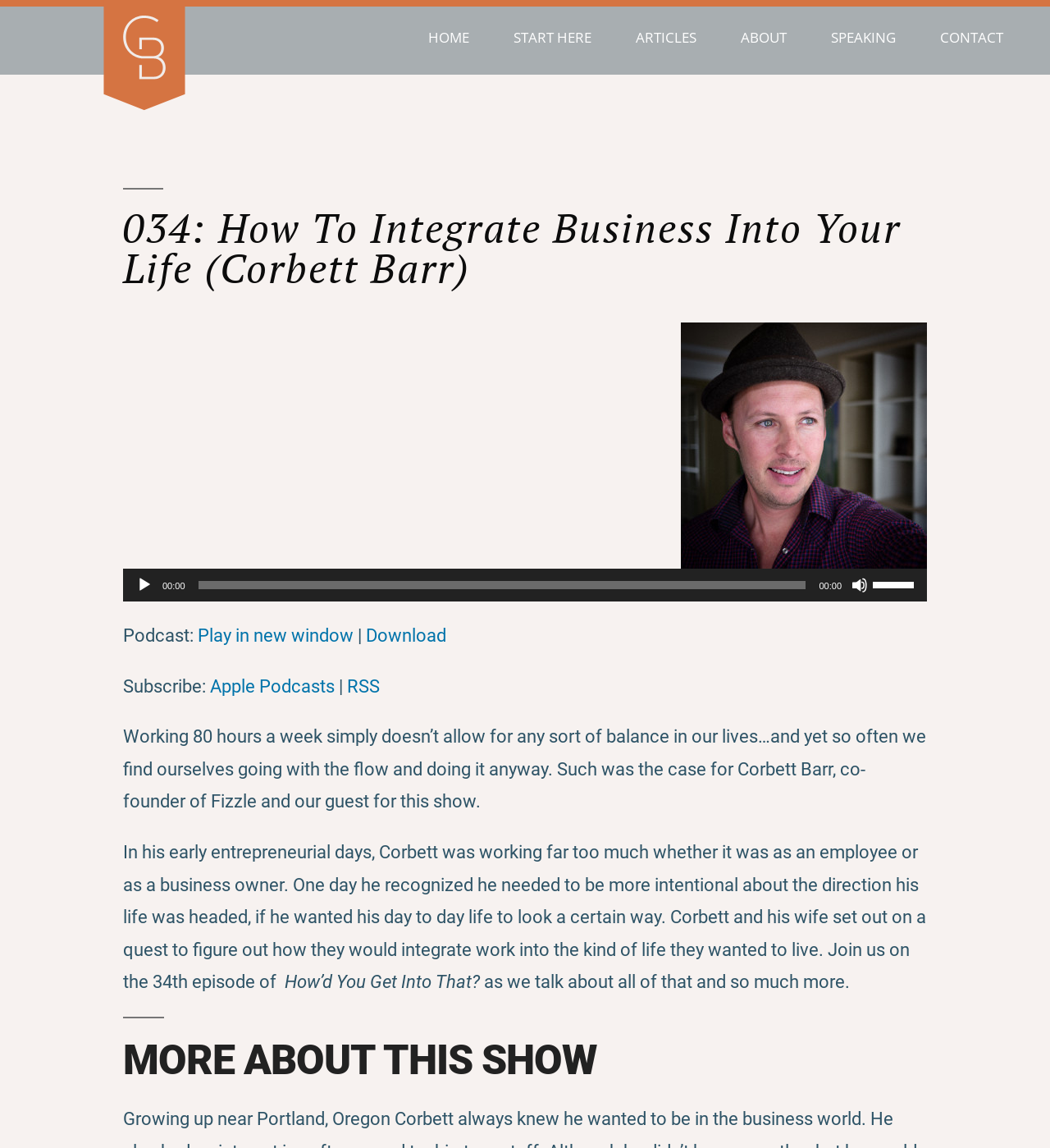Find the UI element described as: "RSS" and predict its bounding box coordinates. Ensure the coordinates are four float numbers between 0 and 1, [left, top, right, bottom].

[0.33, 0.589, 0.362, 0.607]